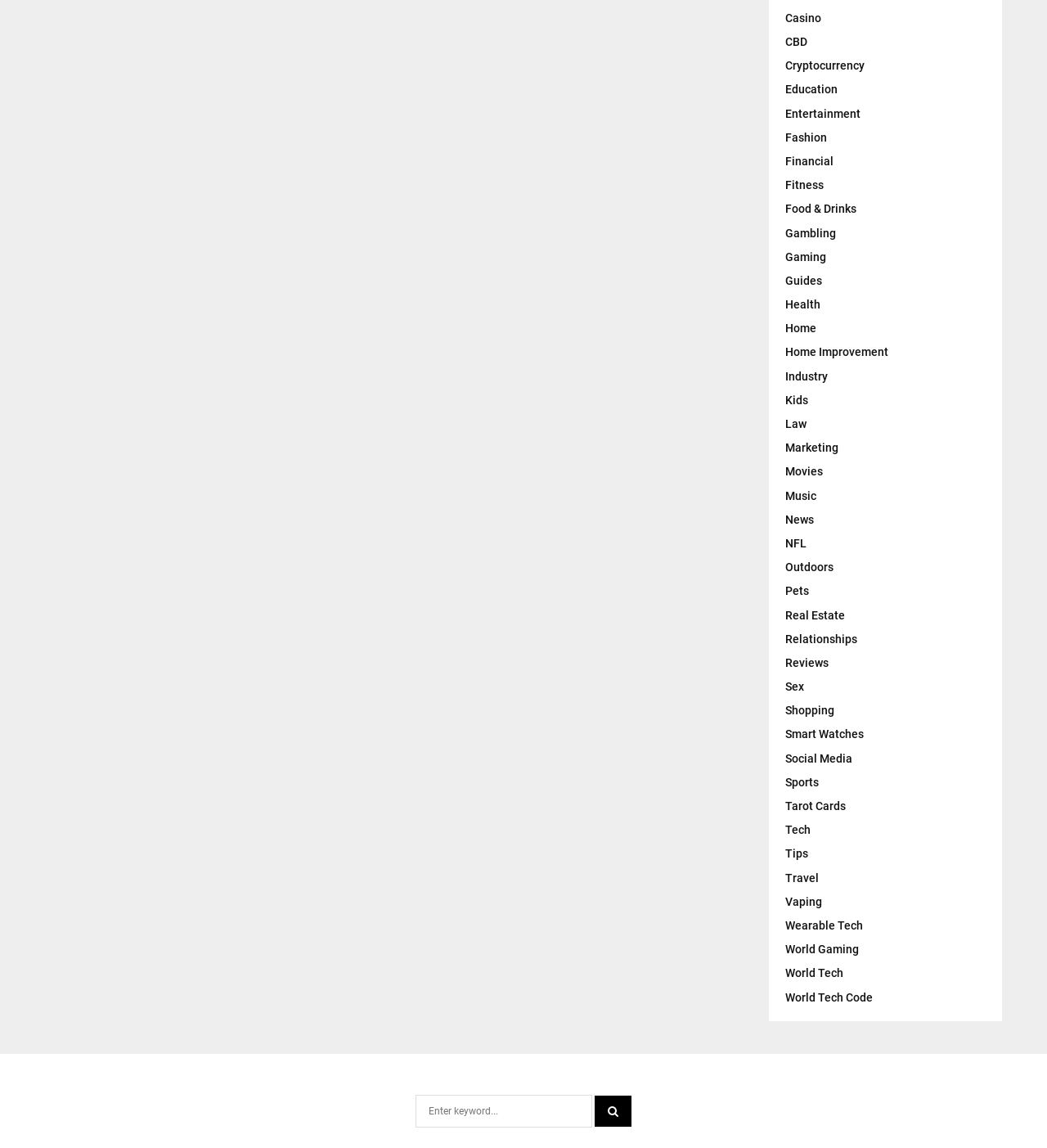Please find and report the bounding box coordinates of the element to click in order to perform the following action: "Search for something". The coordinates should be expressed as four float numbers between 0 and 1, in the format [left, top, right, bottom].

[0.568, 0.954, 0.603, 0.981]